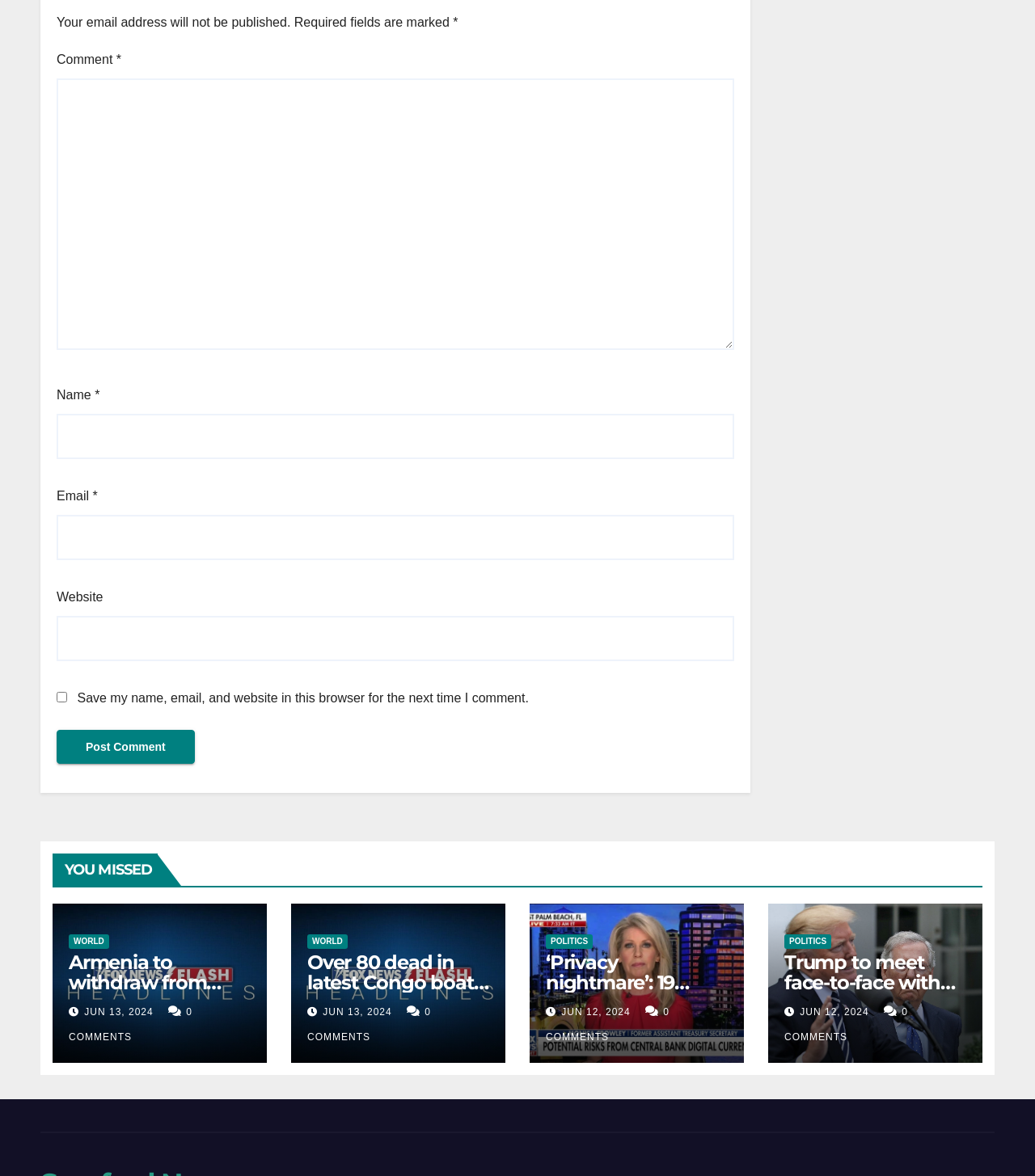Show the bounding box coordinates of the element that should be clicked to complete the task: "Click the Post Comment button".

[0.055, 0.62, 0.188, 0.649]